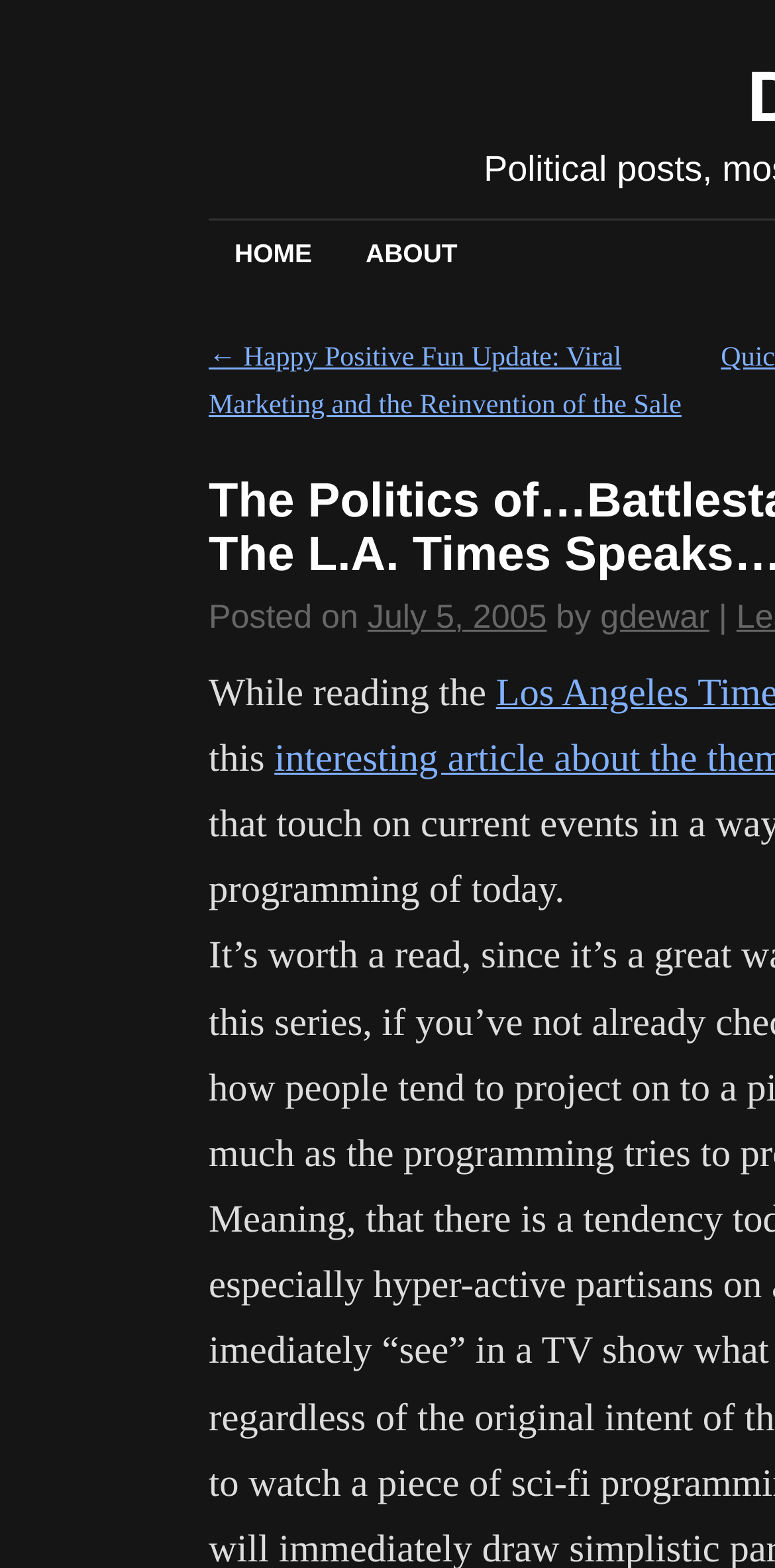Extract the primary headline from the webpage and present its text.

The Politics of…Battlestar Galactica? – The L.A. Times Speaks…